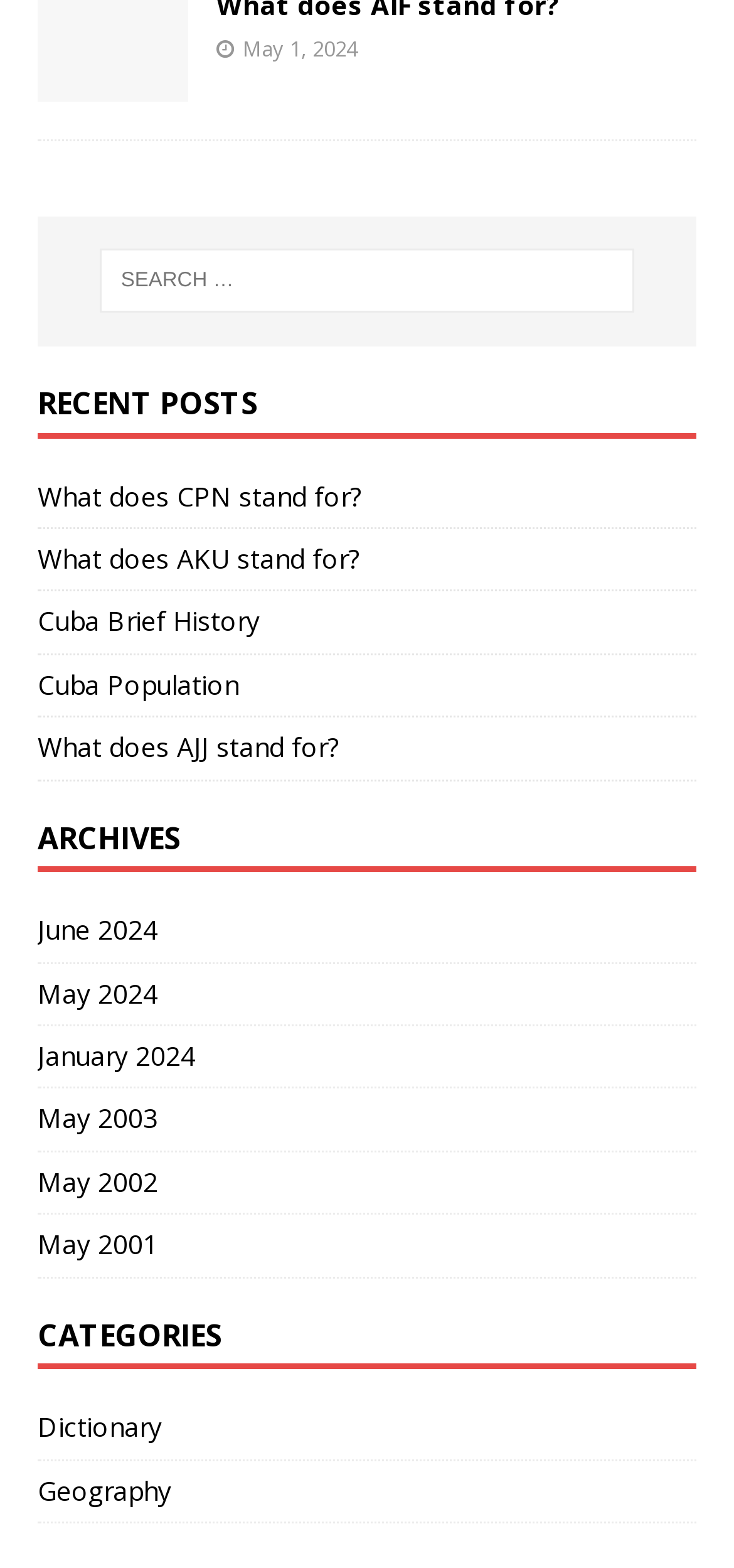What is the purpose of the search box?
Kindly give a detailed and elaborate answer to the question.

The search box is located in the search element with bounding box coordinates [0.137, 0.159, 0.863, 0.2], and its purpose is to allow users to search for specific content on the webpage, as indicated by the text 'Search for:' inside the search box.